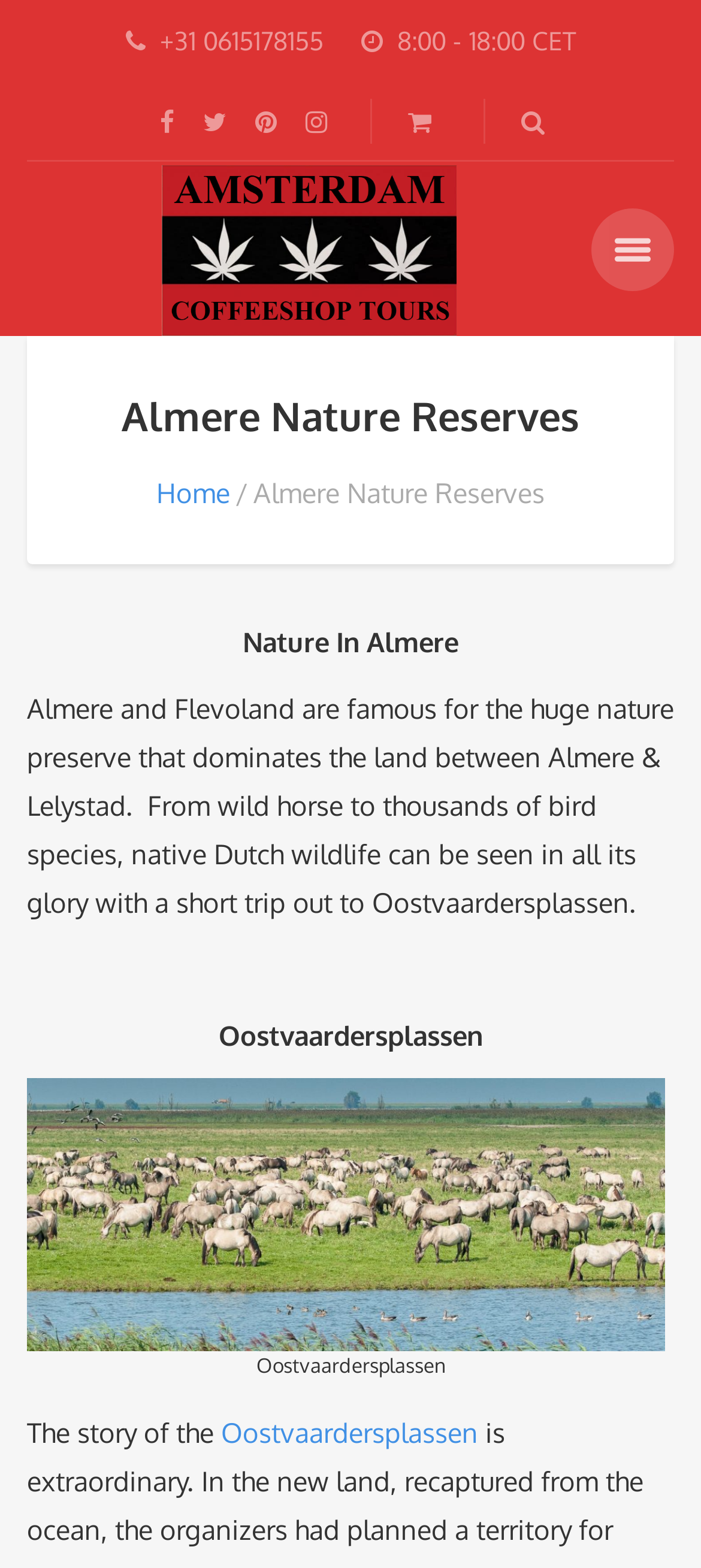Provide the bounding box coordinates for the UI element that is described as: "Chronic Pain".

None